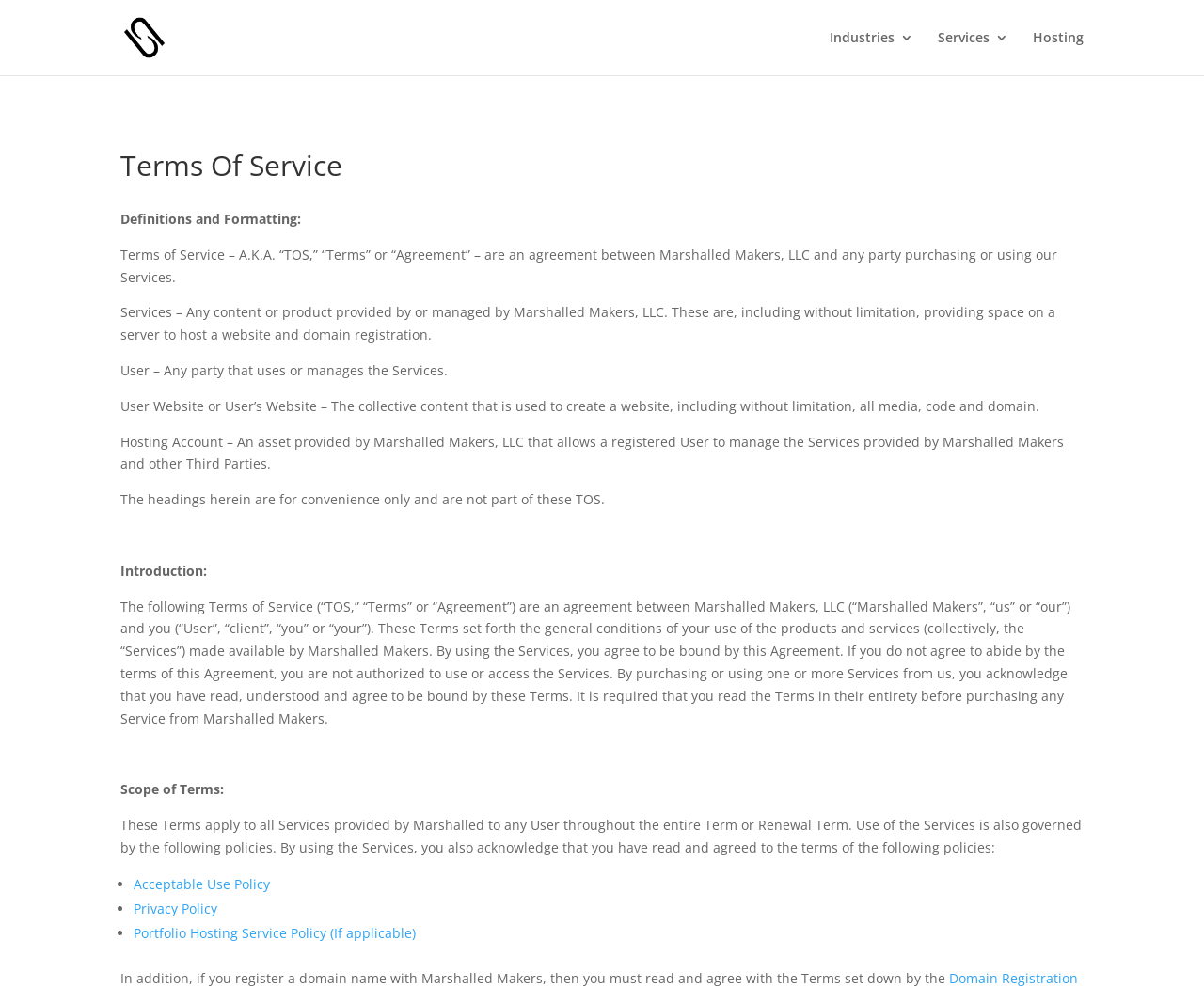What is a User Website?
Refer to the image and provide a one-word or short phrase answer.

Collective content creating a website